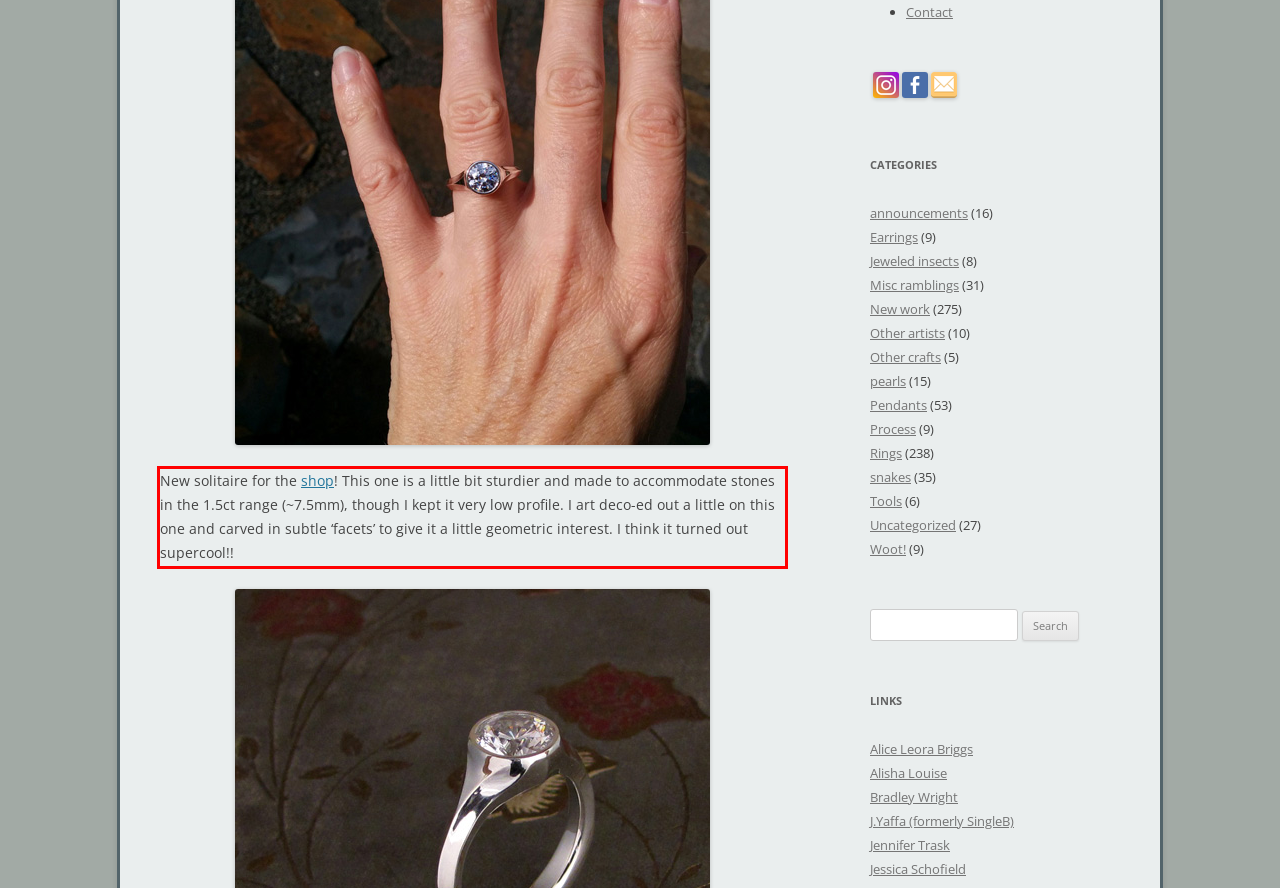Identify the text within the red bounding box on the webpage screenshot and generate the extracted text content.

New solitaire for the shop! This one is a little bit sturdier and made to accommodate stones in the 1.5ct range (~7.5mm), though I kept it very low profile. I art deco-ed out a little on this one and carved in subtle ‘facets’ to give it a little geometric interest. I think it turned out supercool!!